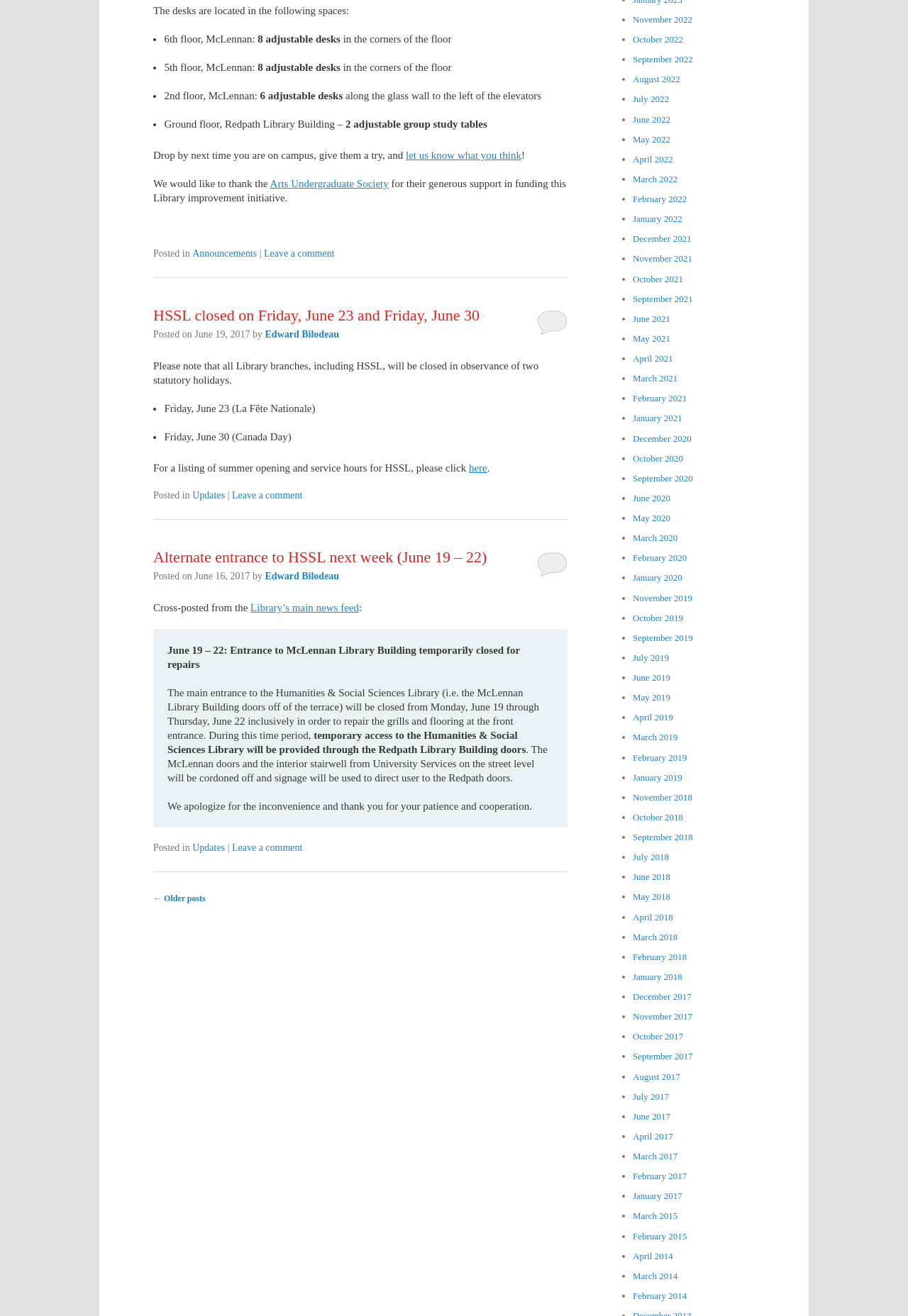Pinpoint the bounding box coordinates of the area that must be clicked to complete this instruction: "Click the link to leave a comment".

[0.291, 0.189, 0.368, 0.197]